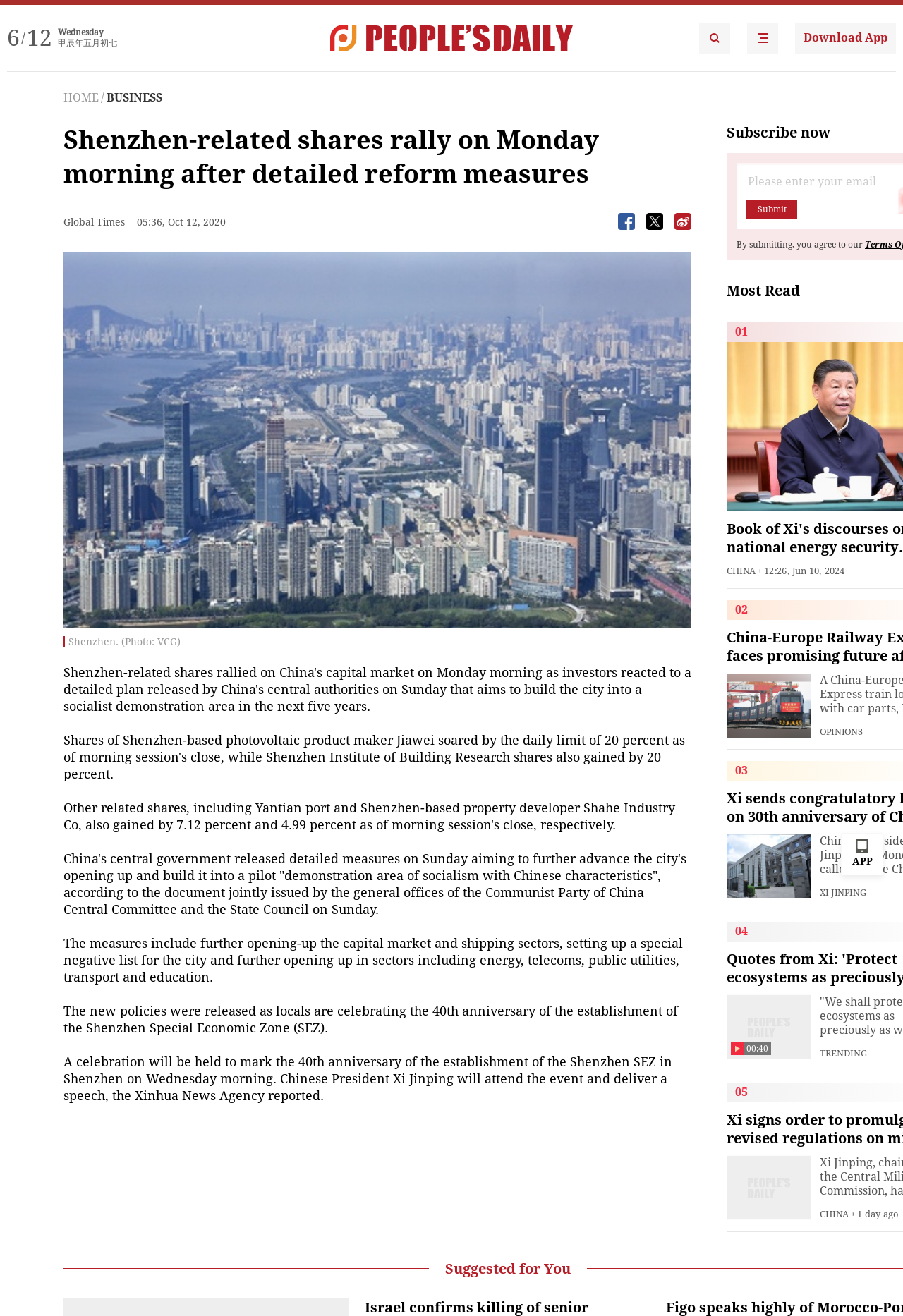Construct a comprehensive caption that outlines the webpage's structure and content.

This webpage appears to be a news article from the People's Daily English language App. At the top of the page, there is a title "Shenzhen-related shares rally on Monday morning after detailed reform measures" and a navigation menu with links to "HOME" and "BUSINESS". Below the title, there is a date and time stamp "05:36, Oct 12, 2020" and a logo of Global Times.

The main content of the article is divided into several sections. The first section has a large image with a caption "Shenzhen. (Photo: VCG)" and a brief introduction to the article. The article then discusses the Chinese central government's detailed measures to further advance the city's opening up and build it into a pilot "demonstration area of socialism with Chinese characteristics".

There are three buttons with icons on the right side of the article, likely for sharing or interacting with the content. Below the article, there is a section with a heading "Most Read" and a list of three news articles with titles, dates, and images. Each article has a number indicating its ranking.

On the right side of the page, there is a section with a heading "Suggested for You" and a list of news articles with titles, dates, and images. At the bottom of the page, there is a link to download the app and a section with a heading "TRENDING" and a list of news articles with titles, dates, and images.

Throughout the page, there are several links to other news articles, a search bar, and a button to submit a form. The overall layout is organized and easy to navigate, with clear headings and concise text.